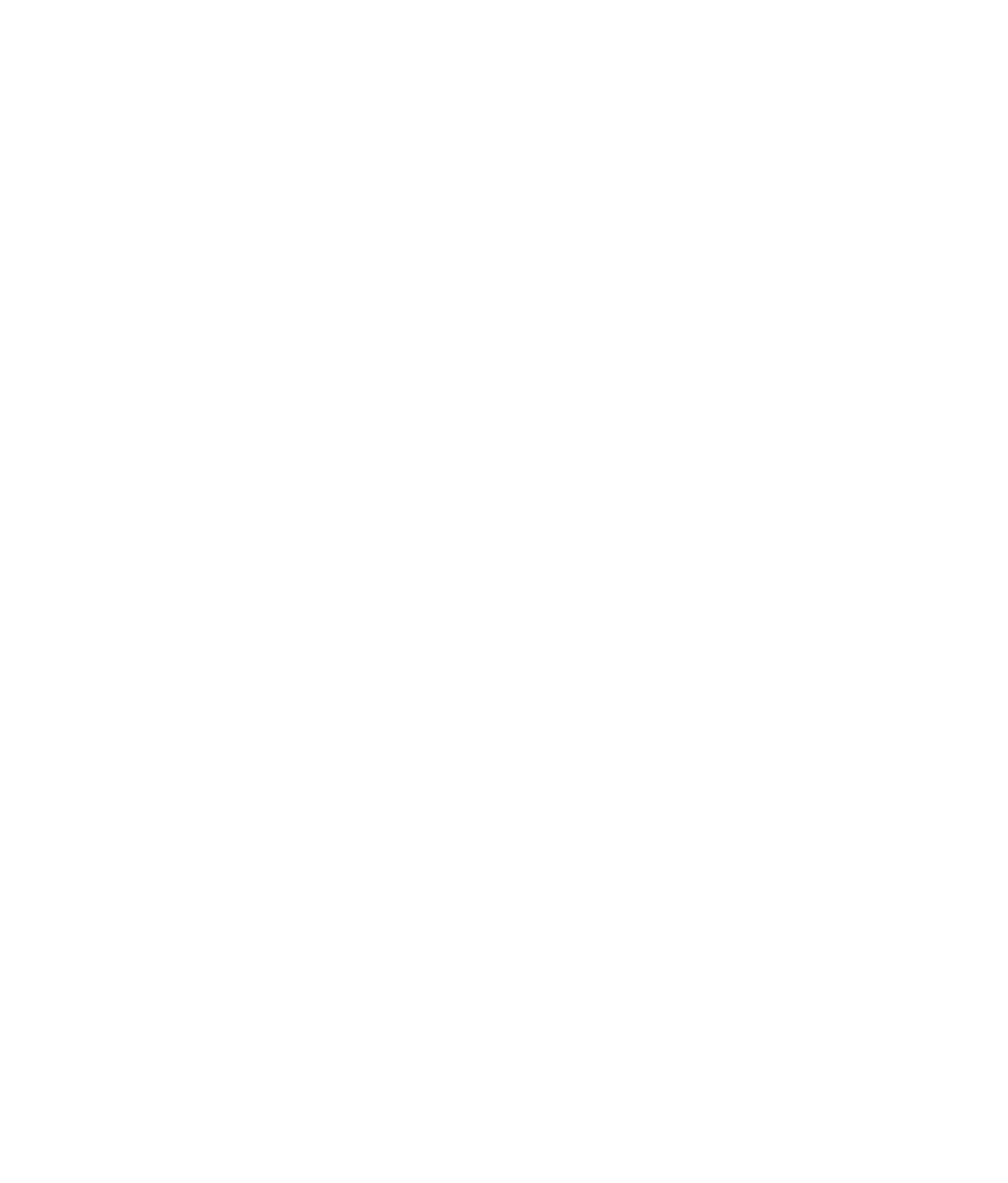Please determine the bounding box coordinates for the element with the description: "Blog".

[0.144, 0.471, 0.172, 0.482]